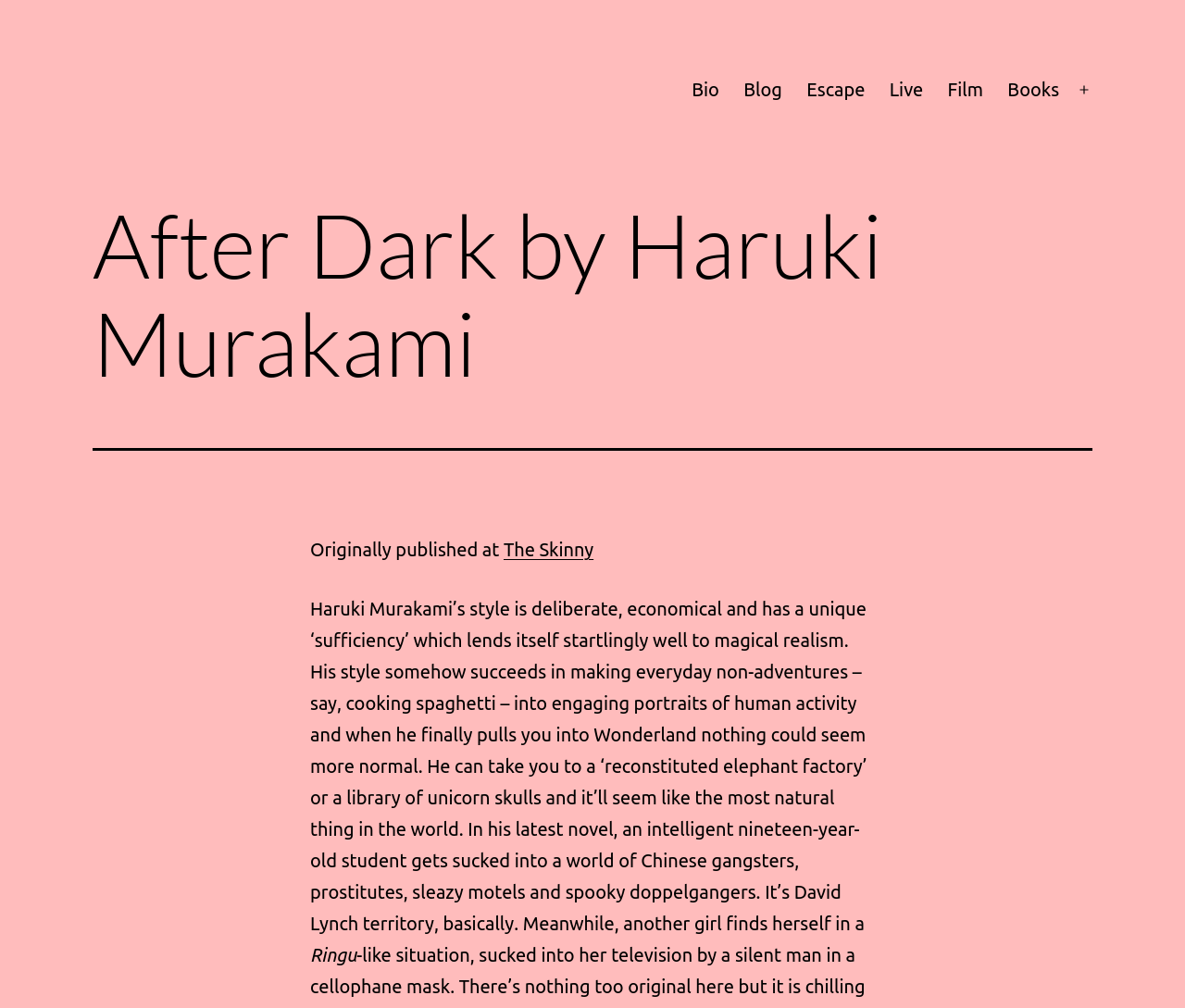How many menu items are in the primary menu?
Please use the image to provide a one-word or short phrase answer.

7